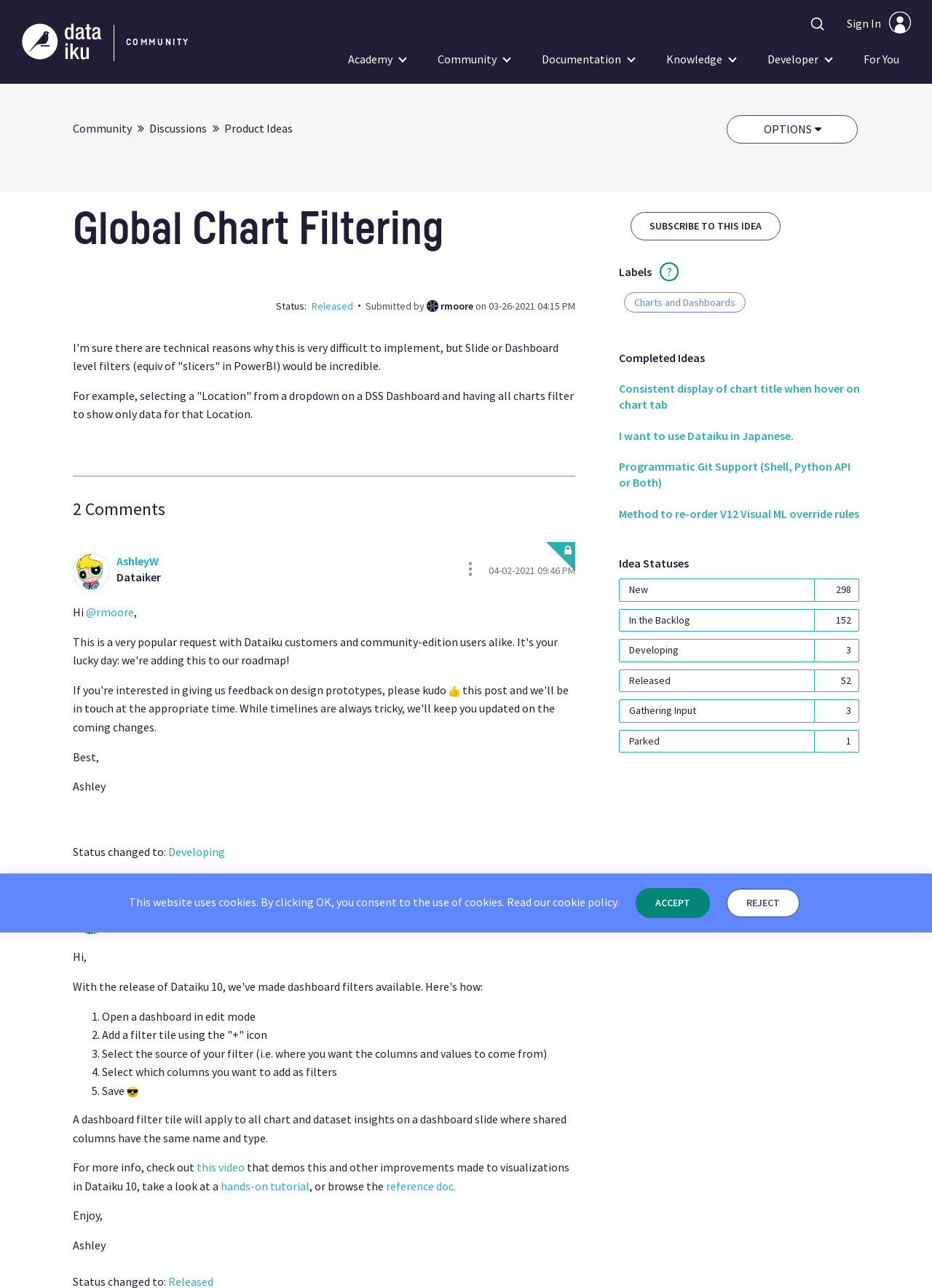How many comments are there on this idea?
Answer the question with a detailed and thorough explanation.

I found the answer by looking at the text '2 Comments' located below the main content of the webpage, which indicates the number of comments on this idea.